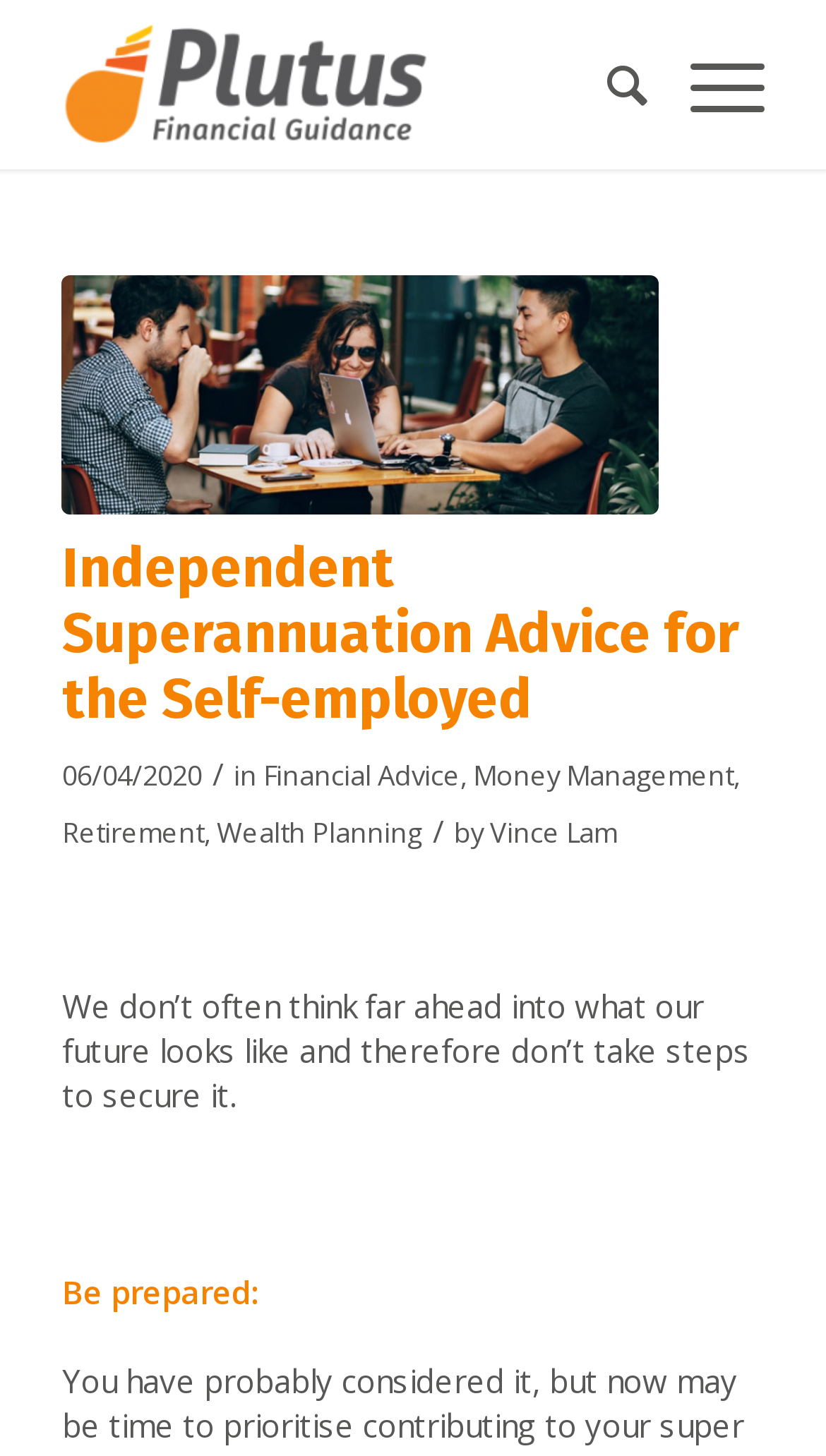Locate the bounding box coordinates of the region to be clicked to comply with the following instruction: "Open the menu". The coordinates must be four float numbers between 0 and 1, in the form [left, top, right, bottom].

[0.784, 0.0, 0.925, 0.116]